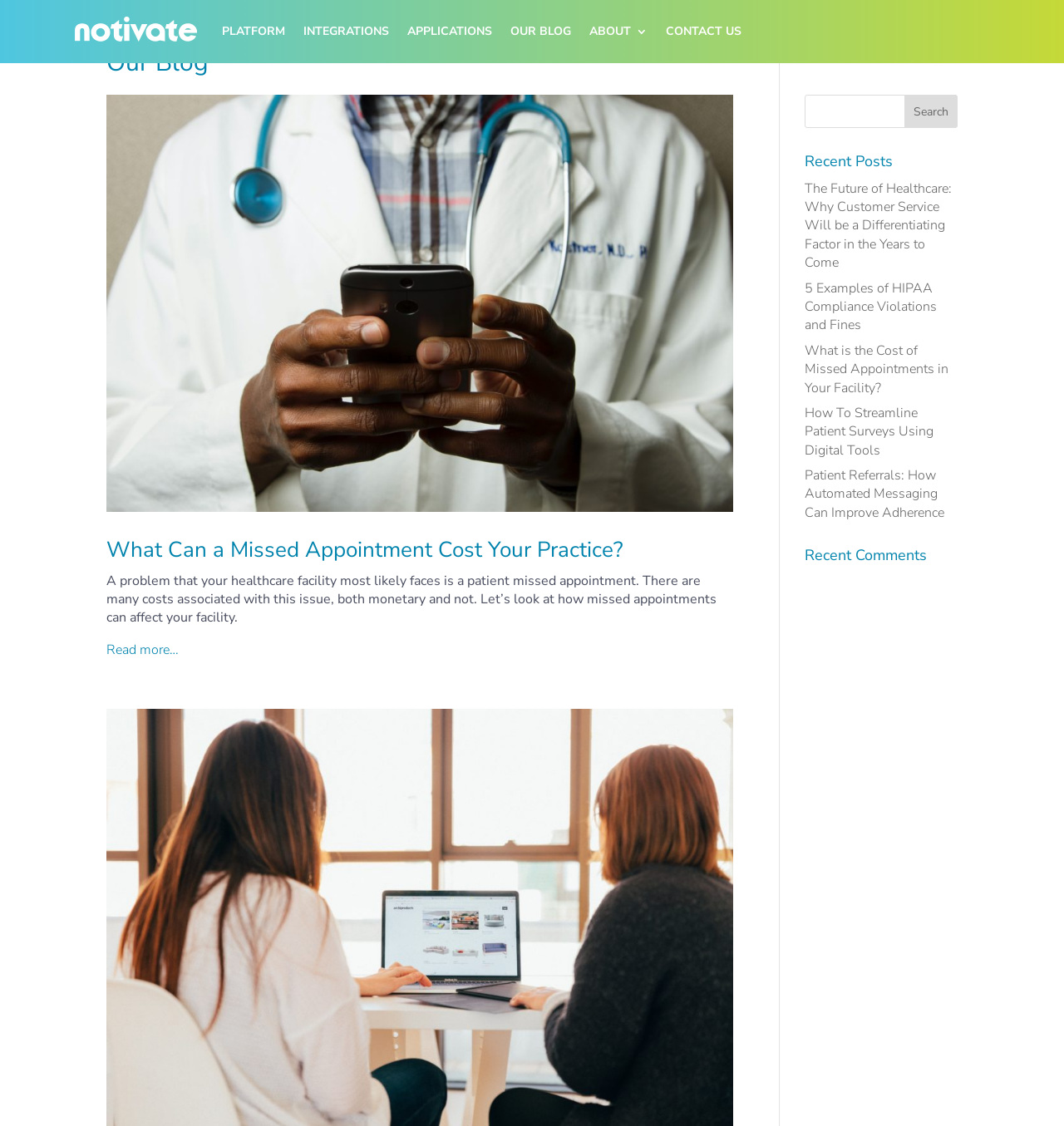What is the category of the blog posts?
Answer the question with just one word or phrase using the image.

Healthcare